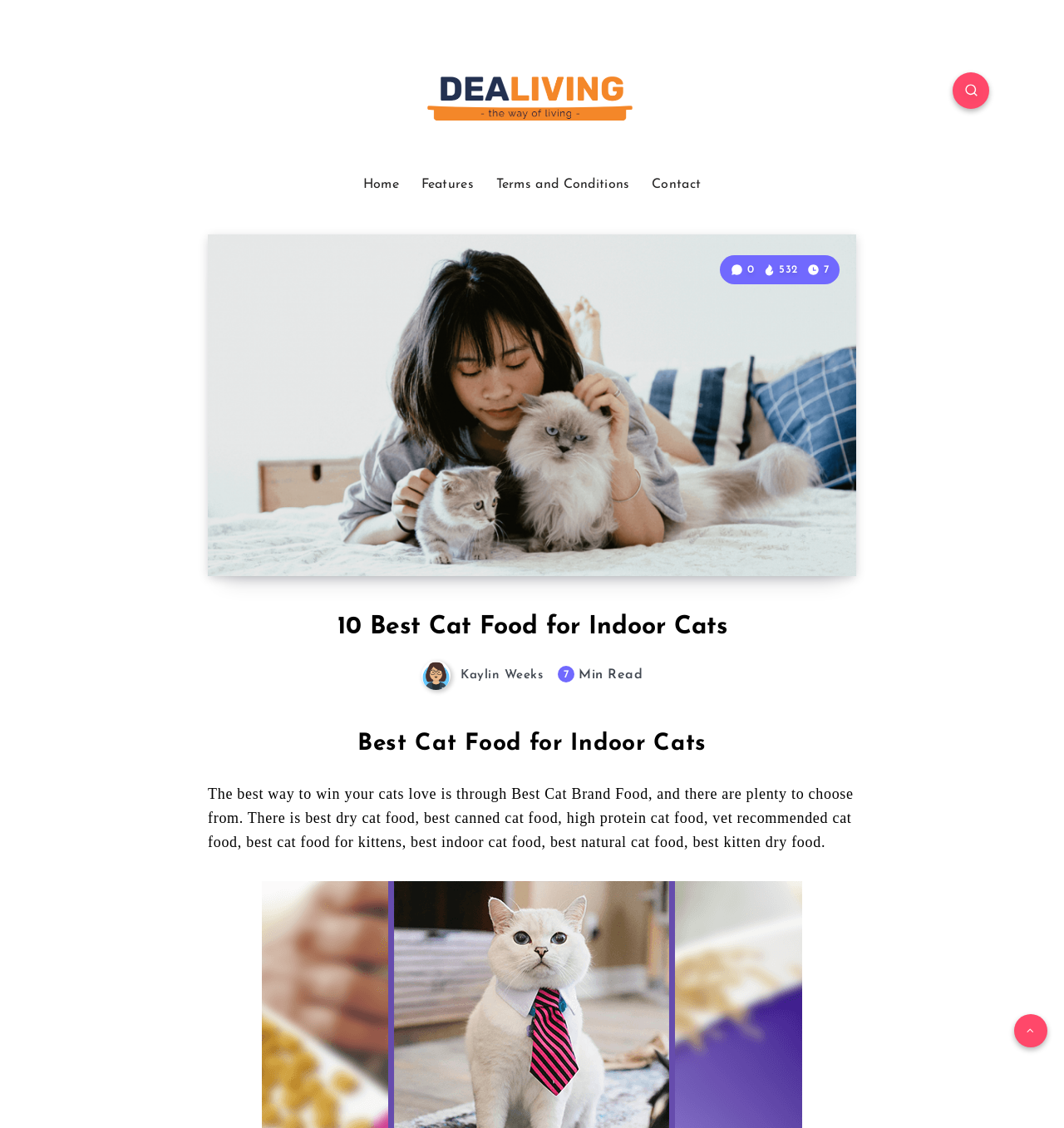Specify the bounding box coordinates of the area that needs to be clicked to achieve the following instruction: "go to homepage".

[0.341, 0.156, 0.375, 0.171]